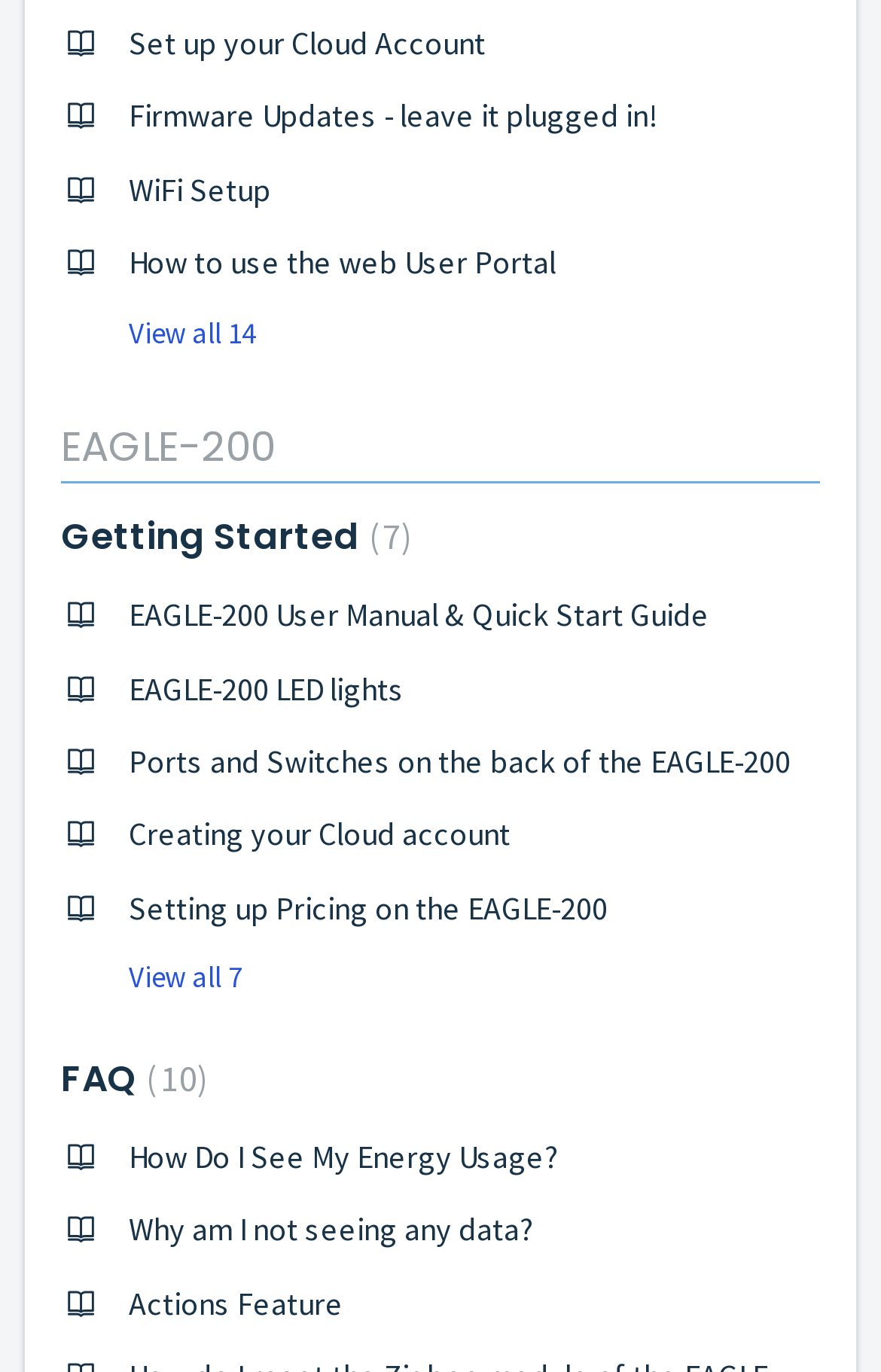Locate the bounding box coordinates of the region to be clicked to comply with the following instruction: "Read the EAGLE-200 User Manual & Quick Start Guide". The coordinates must be four float numbers between 0 and 1, in the form [left, top, right, bottom].

[0.146, 0.434, 0.805, 0.463]